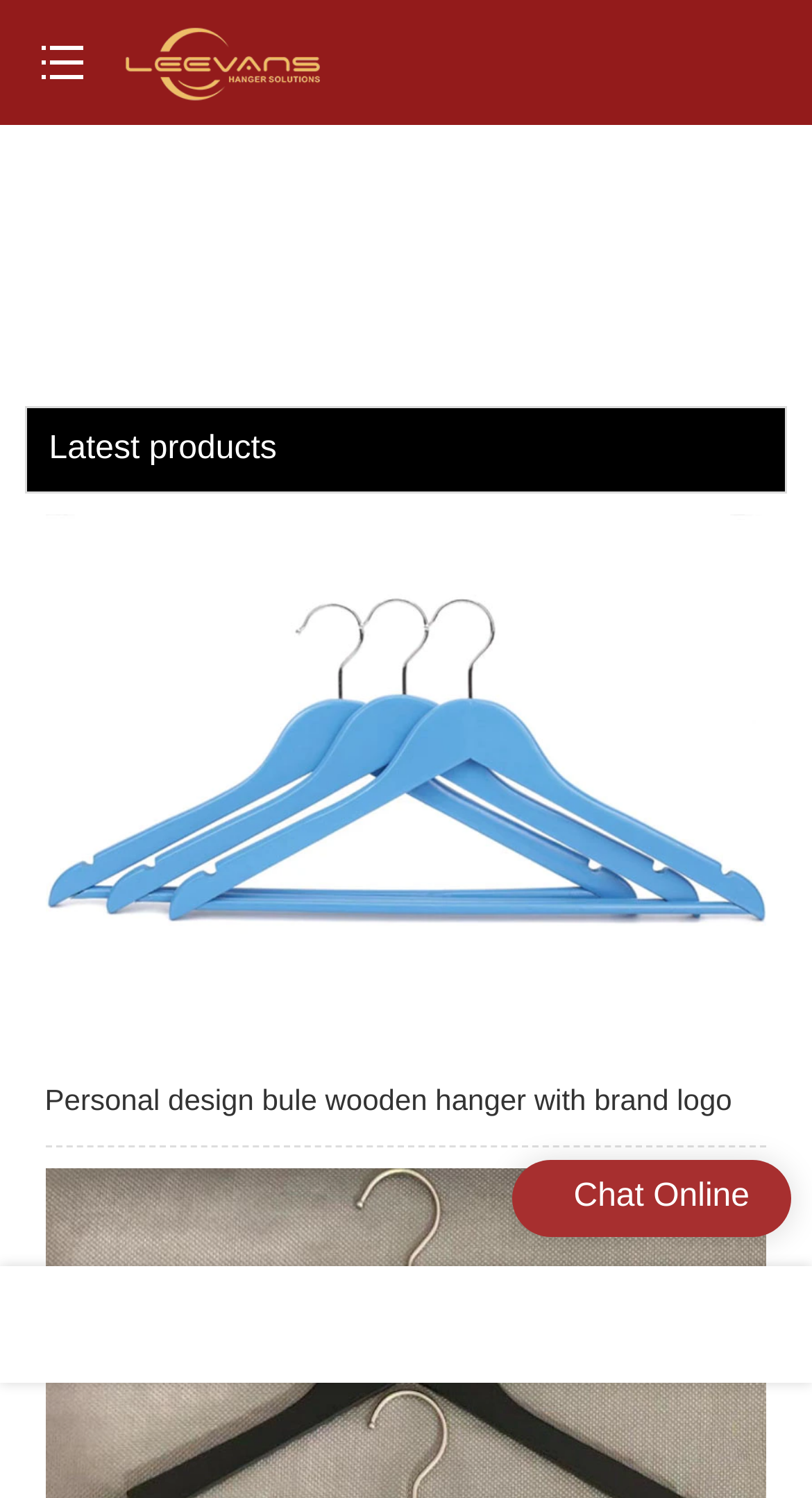Provide a brief response to the question below using a single word or phrase: 
Is there a chat feature available?

Yes